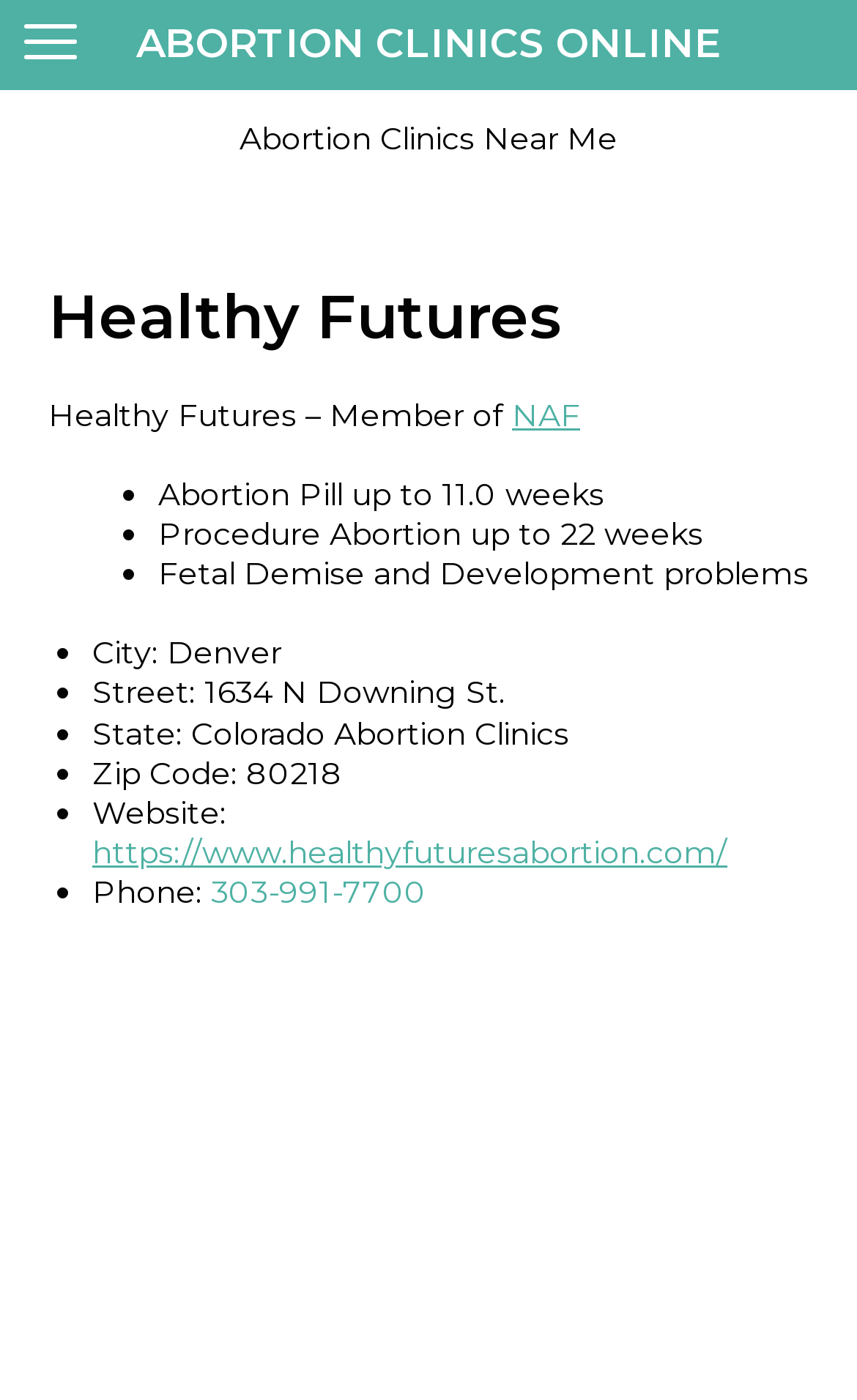Please determine the bounding box coordinates for the UI element described here. Use the format (top-left x, top-left y, bottom-right x, bottom-right y) with values bounded between 0 and 1: https://www.healthyfuturesabortion.com/

[0.108, 0.594, 0.849, 0.622]